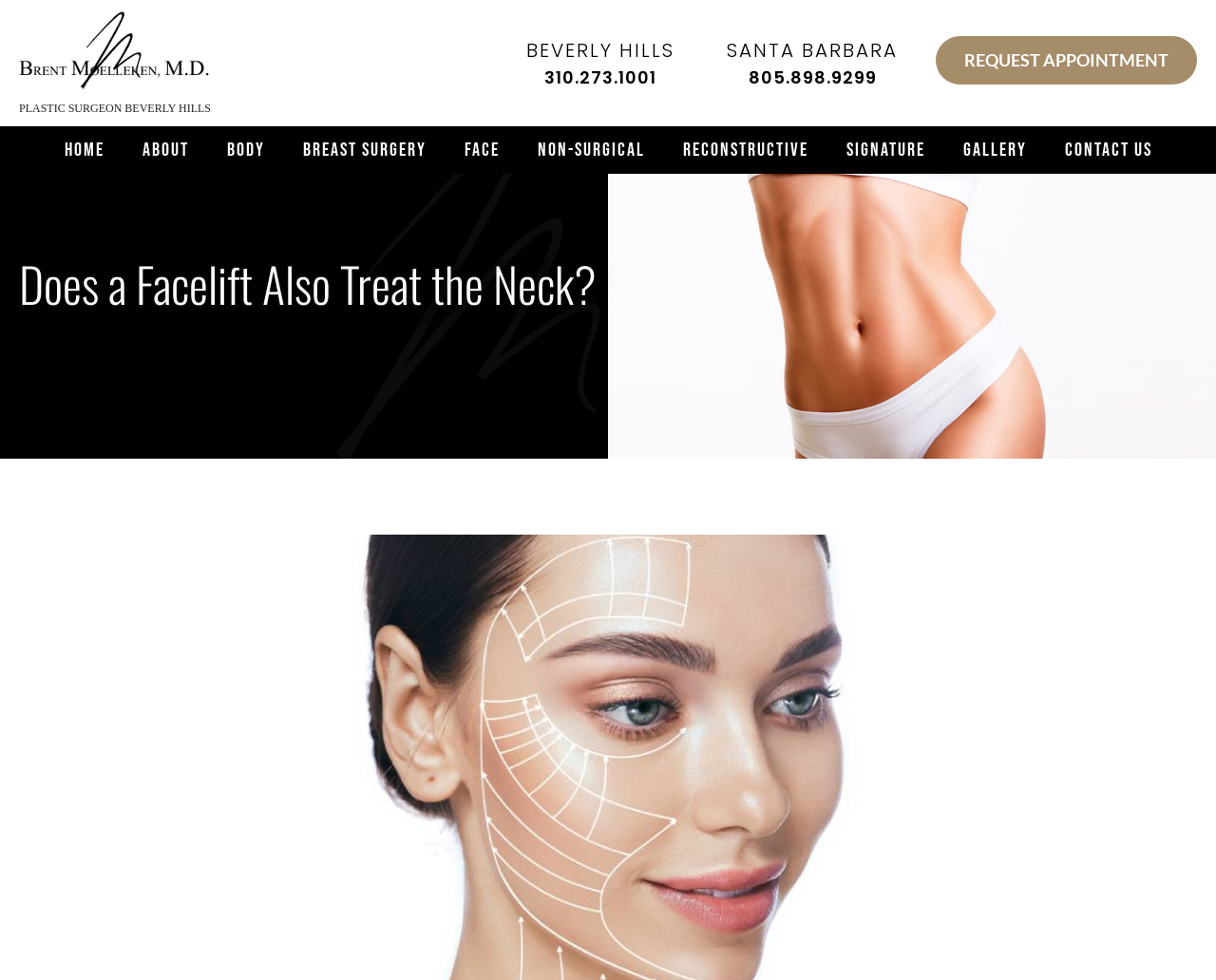What is the phone number for the Santa Barbara location?
Using the image, elaborate on the answer with as much detail as possible.

I found the answer by looking at the complementary section, where it mentions 'SANTA BARBARA' and a phone number '805.898.9299' next to it, indicating that it is the phone number for the Santa Barbara location.